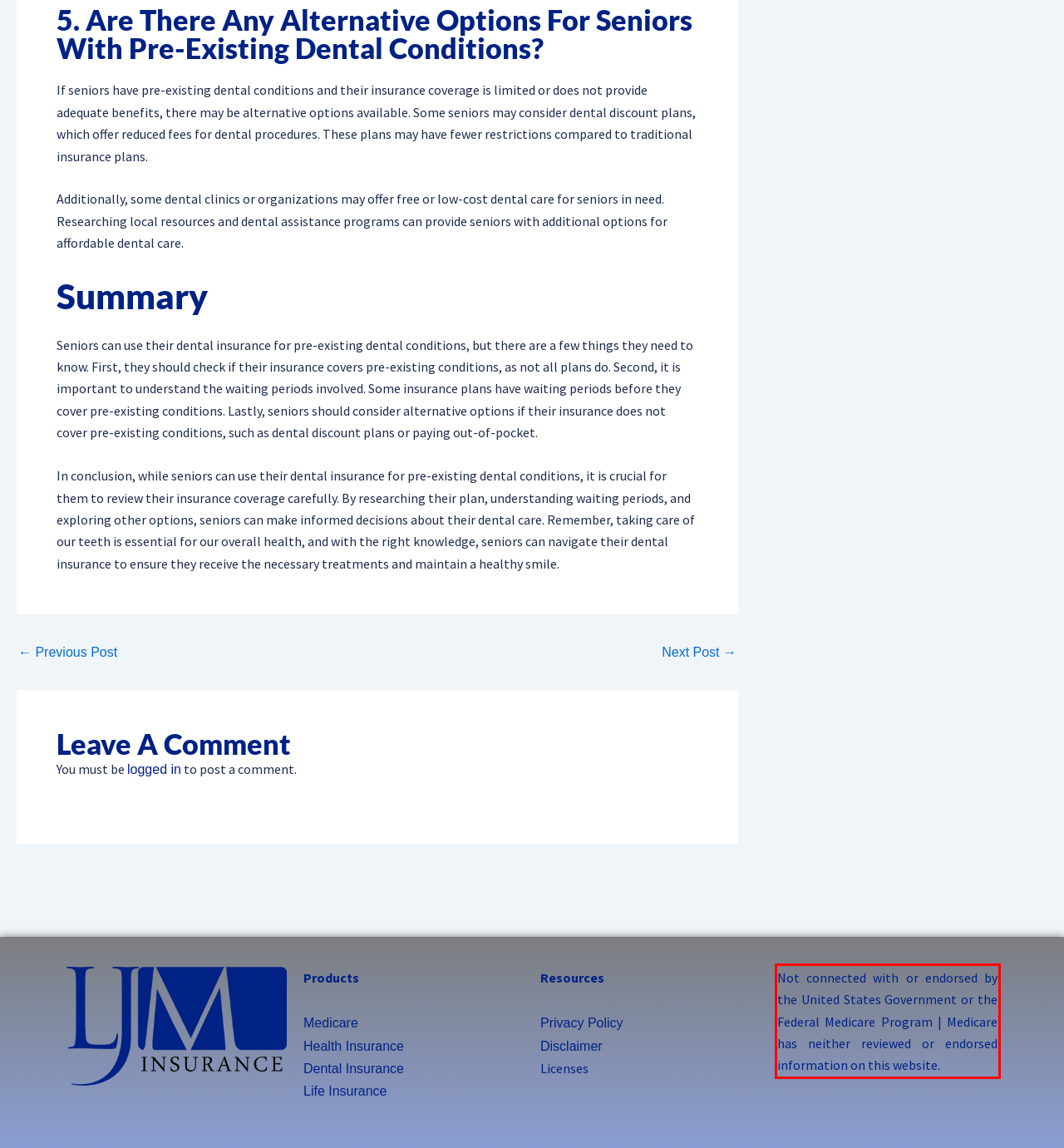Please identify the text within the red rectangular bounding box in the provided webpage screenshot.

Not connected with or endorsed by the United States Government or the Federal Medicare Program | Medicare has neither reviewed or endorsed information on this website.